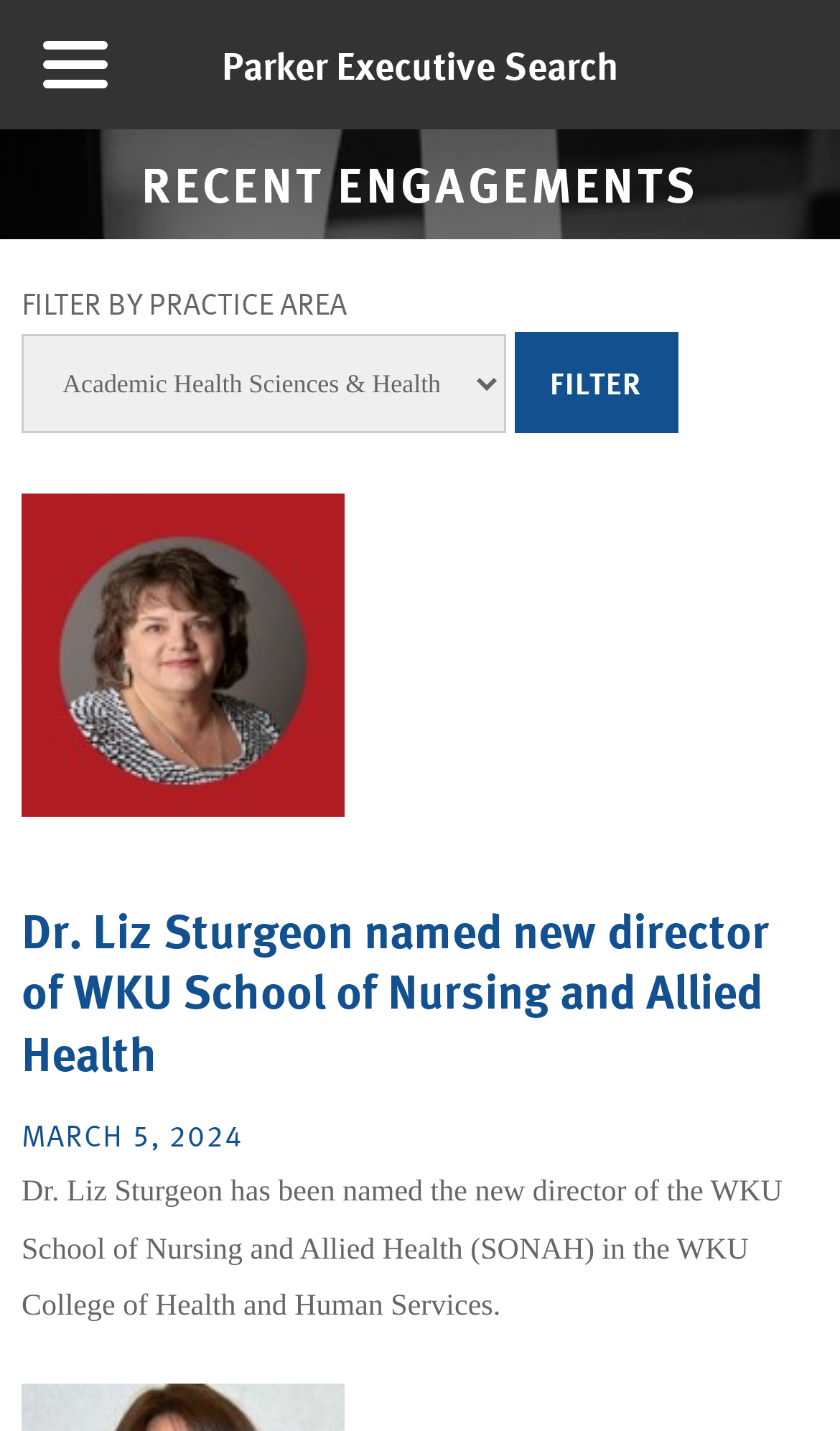Determine the bounding box coordinates of the region to click in order to accomplish the following instruction: "Jump to navigation". Provide the coordinates as four float numbers between 0 and 1, specifically [left, top, right, bottom].

[0.0, 0.0, 1.0, 0.009]